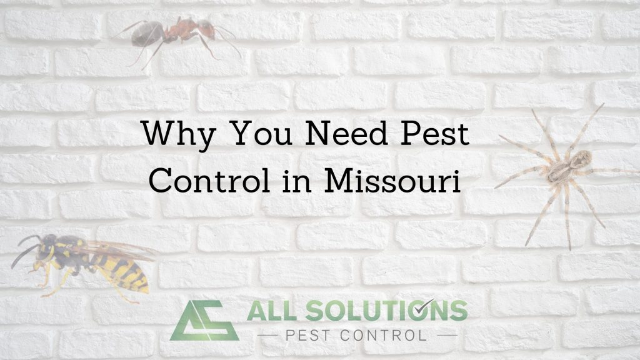Describe every aspect of the image in depth.

The image features a visually engaging design with a textured white brick background, prominently displaying the title "Why You Need Pest Control in Missouri" in bold, black text. Surrounding the title are illustrations of various pests, including an ant, a spider, and a wasp, emphasizing the importance of pest control in the area. At the bottom of the image, the logo of "All Solutions Pest Control" is featured in a stylish green font, reinforcing the brand's identity. This image serves to highlight the necessity of pest control services in Missouri, drawing attention to the potential threats posed by common household pests.